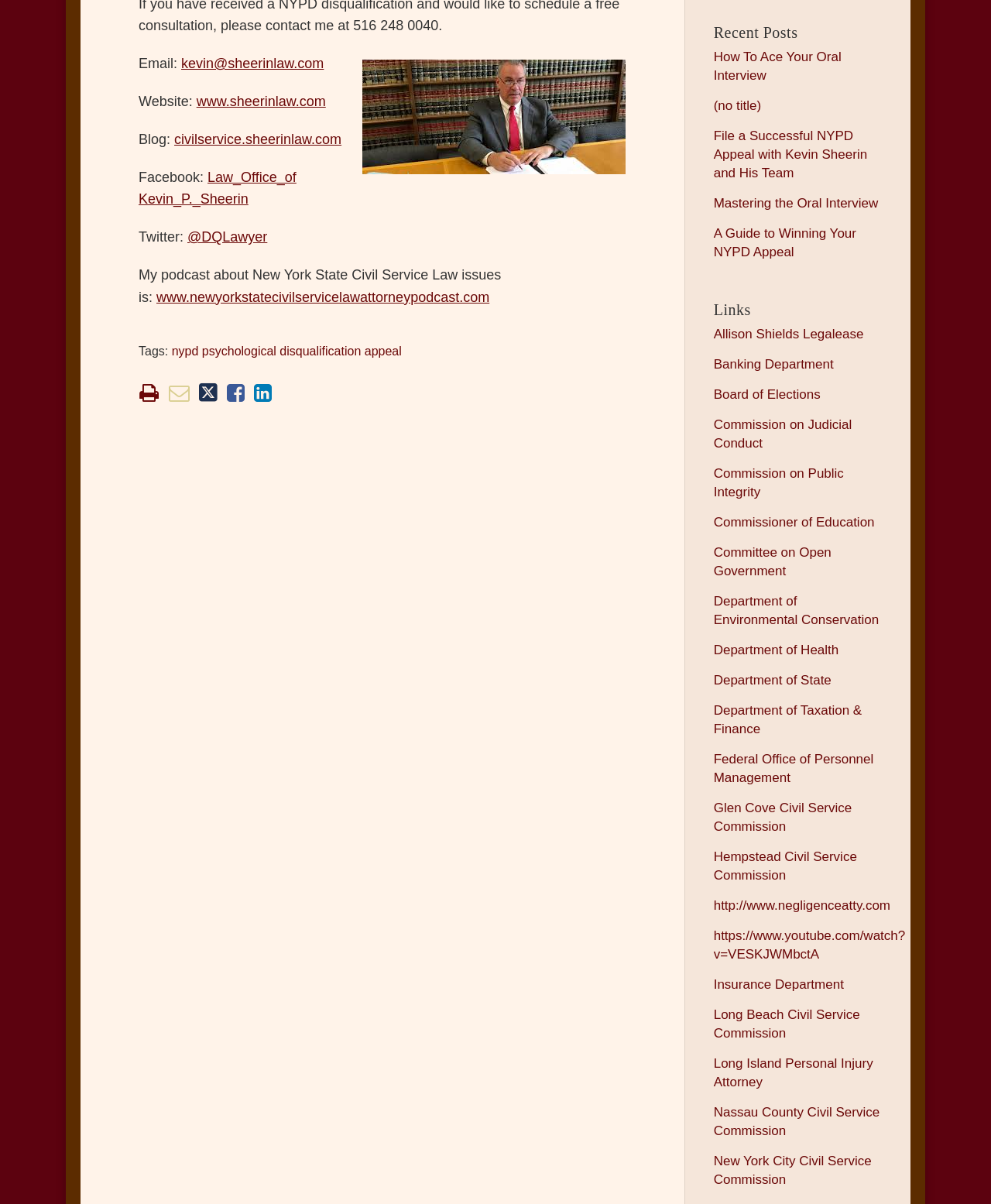Given the webpage screenshot, identify the bounding box of the UI element that matches this description: "kevin@sheerinlaw.com".

[0.183, 0.046, 0.327, 0.059]